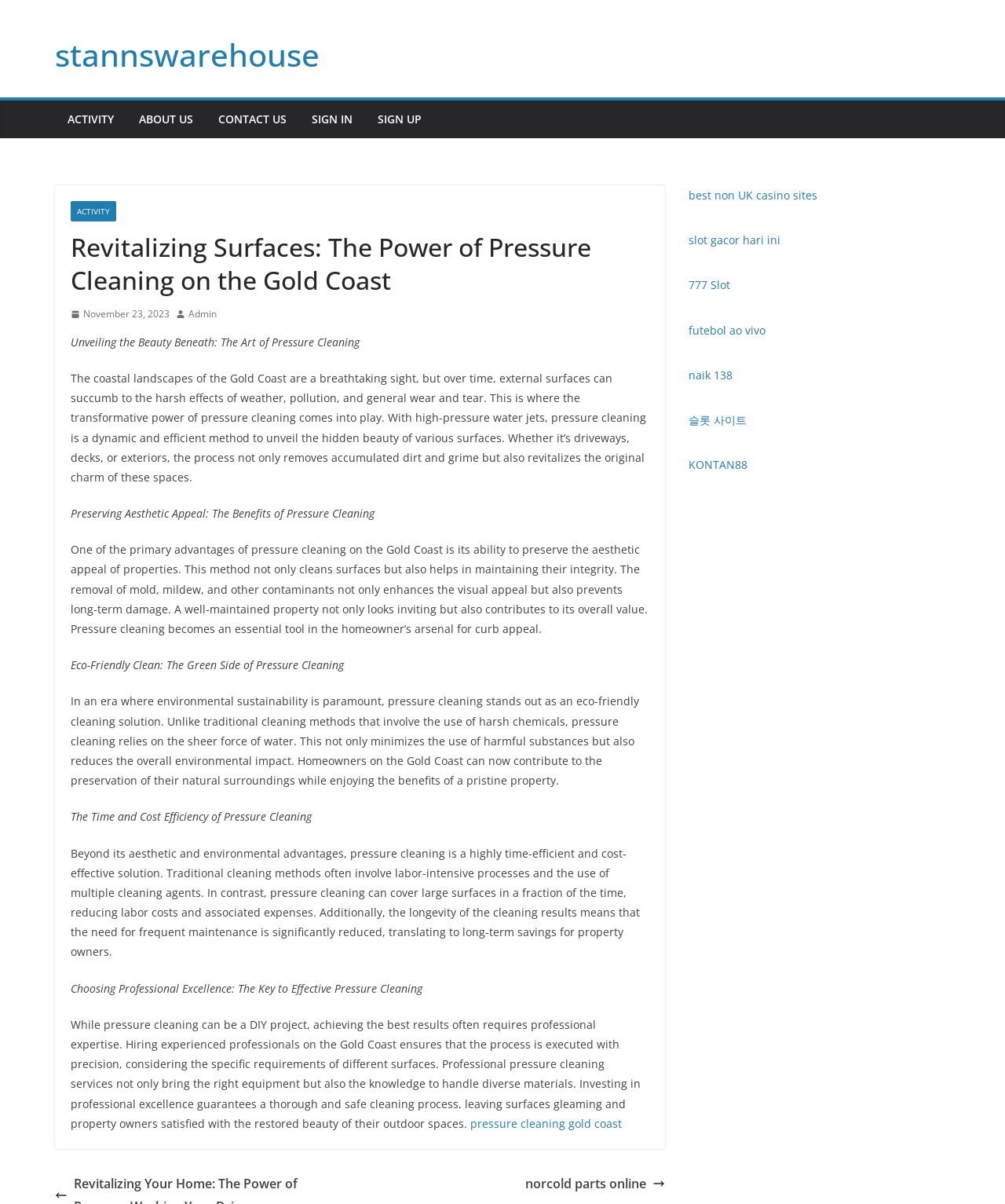Identify and extract the main heading from the webpage.

Revitalizing Surfaces: The Power of Pressure Cleaning on the Gold Coast